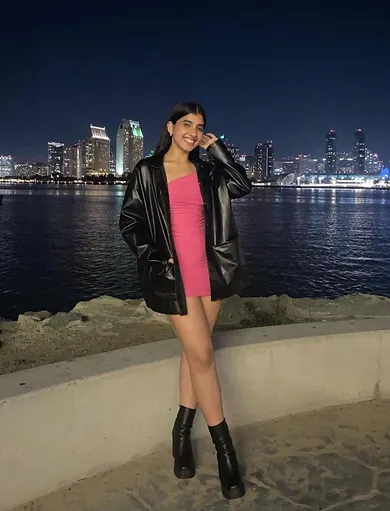Explain in detail what you see in the image.

In this vibrant night scene, a young woman stands confidently by the water, showcasing a stylish outfit that combines both elegance and edginess. She wears a fitted pink dress paired with a sleek black leather jacket, exuding a fashionable flair. Her knee-high black boots add a bold touch to her look, enhancing her legs and creating a striking silhouette. The backdrop features a stunning city skyline illuminated by shimmering lights, reflecting off the water, which enhances the overall ambiance of the photograph. The composition captures a moment of joy as she smiles and poses with ease, embodying a blend of urban chic and youthful energy.